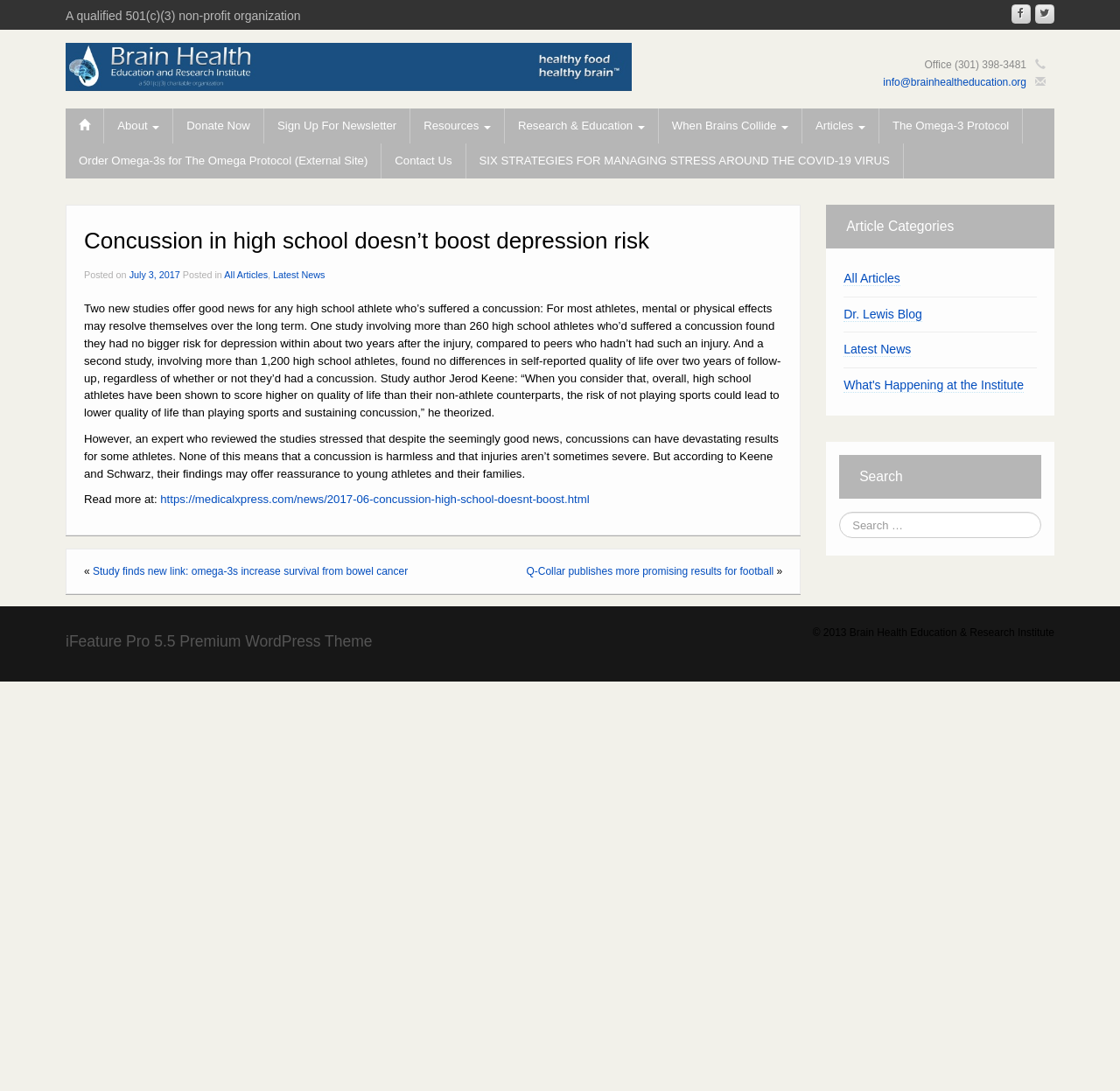Please find the bounding box coordinates of the element that needs to be clicked to perform the following instruction: "Search for articles". The bounding box coordinates should be four float numbers between 0 and 1, represented as [left, top, right, bottom].

[0.749, 0.469, 0.93, 0.493]